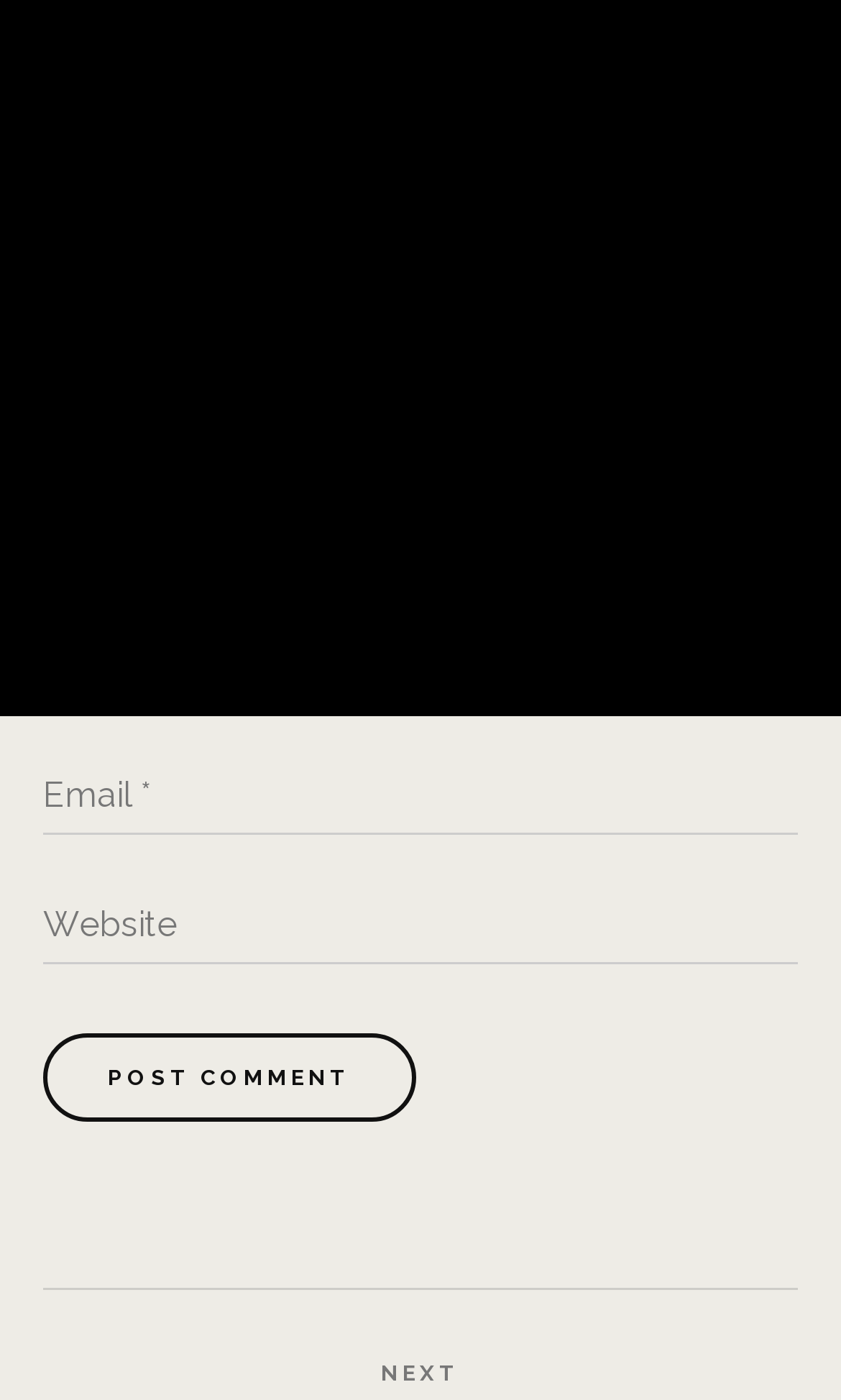What is the purpose of the button?
Give a detailed explanation using the information visible in the image.

The button is labeled 'POST COMMENT', which suggests that its purpose is to submit a comment after filling out the required text fields.